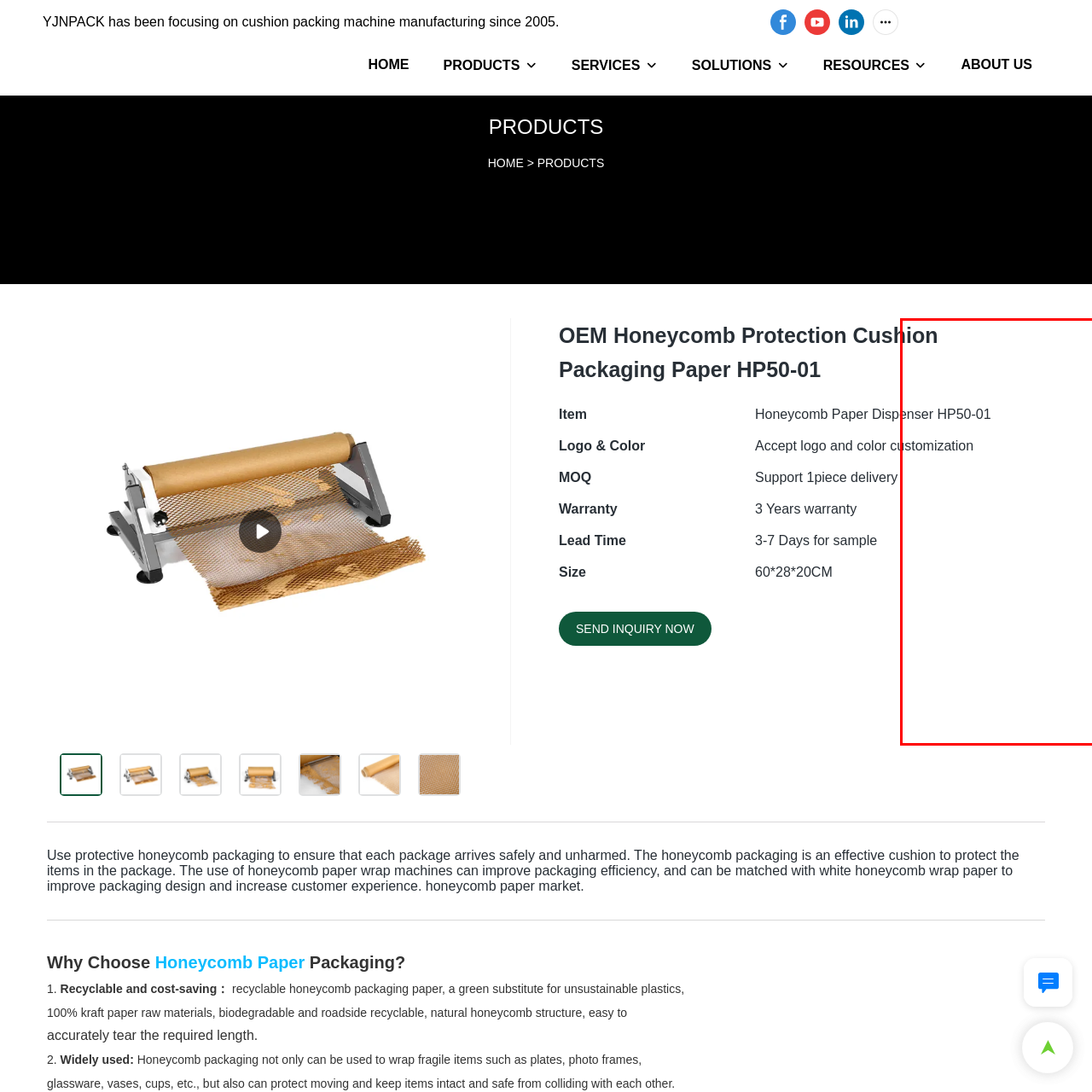Elaborate on all the details and elements present in the red-outlined area of the image.

The image showcases the **Honeycomb Paper Dispenser HP50-01**, highlighting its versatility and customization options. The dispenser is designed to efficiently dispense honeycomb paper, which serves as an effective packaging solution for fragile items. The caption emphasizes the option for logo and color customization, making it suitable for various branding needs. With a focus on practicality, the product is presented as an innovative choice for enhancing packaging design while ensuring that items remain protected during shipping and handling.